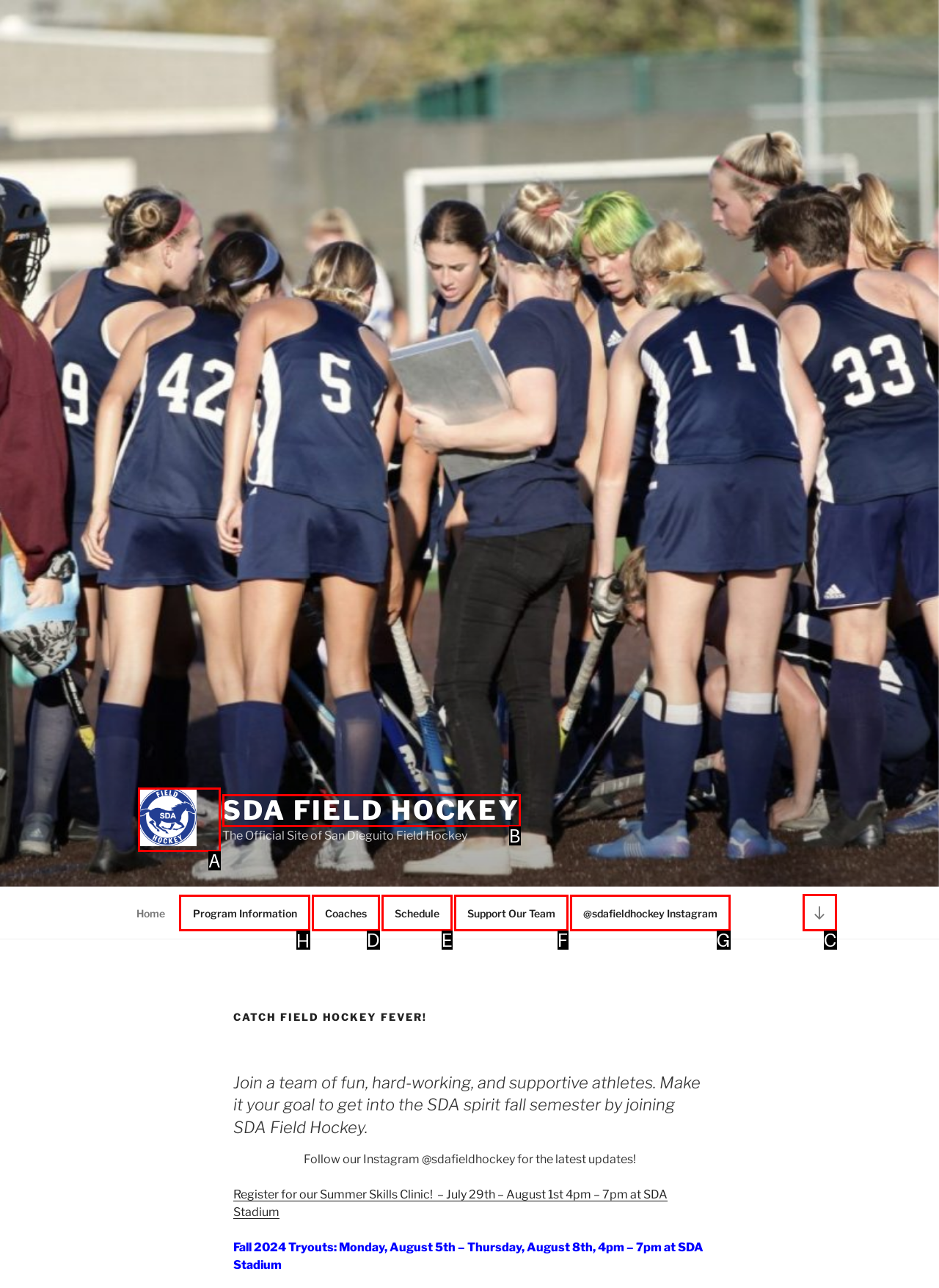Determine which UI element you should click to perform the task: View the Program Information page
Provide the letter of the correct option from the given choices directly.

H